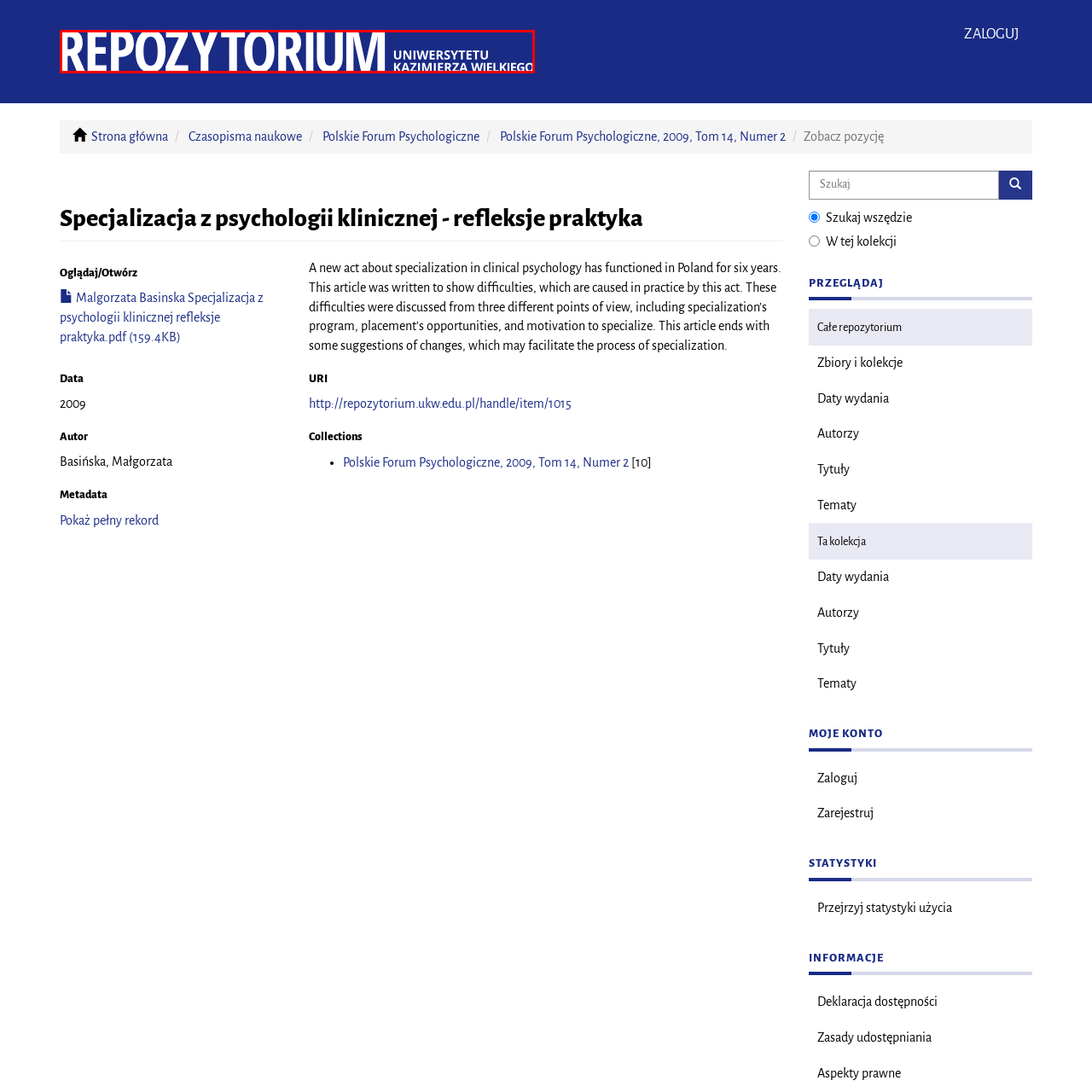What is the purpose of the repository?
Inspect the image within the red bounding box and answer the question in detail.

The repository of the University of Kazimierz Wielki, as signified by the logo, likely serves as a digital archive for academic resources and research outputs related to the university, providing a centralized platform for storing and accessing important academic materials.